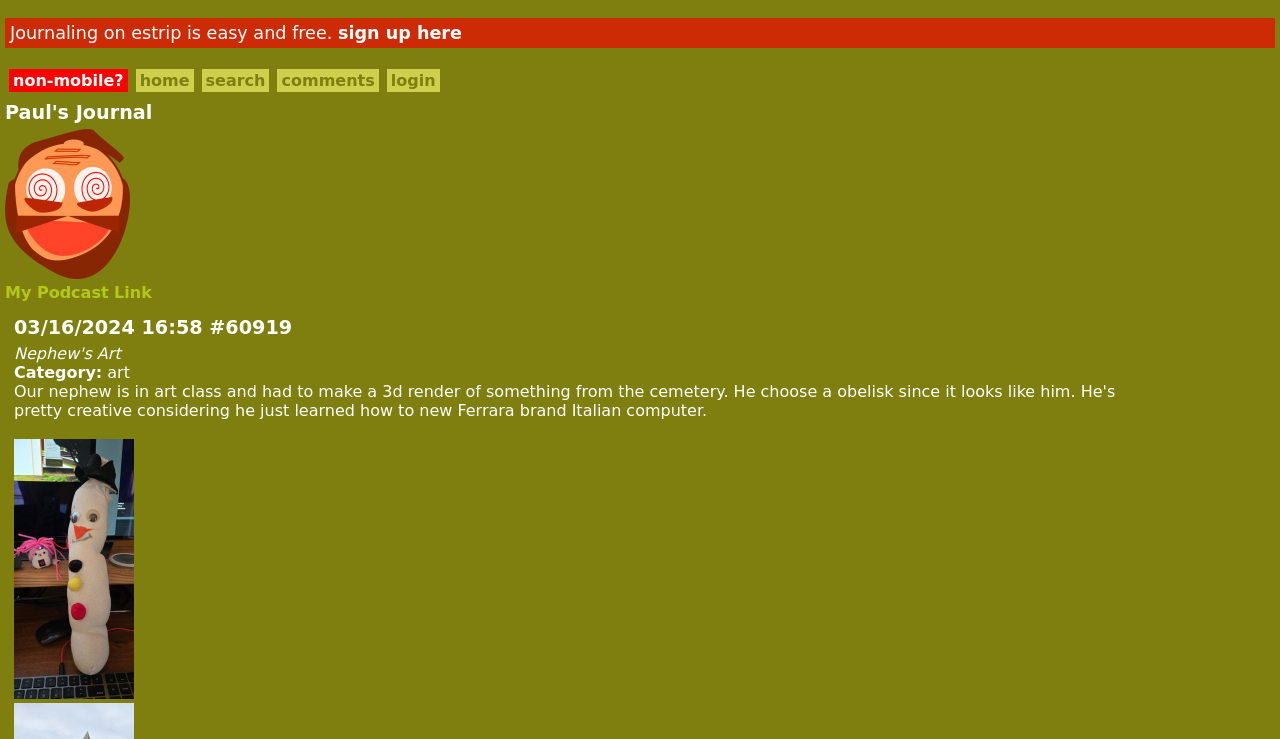Please specify the bounding box coordinates of the region to click in order to perform the following instruction: "view comments".

[0.22, 0.096, 0.293, 0.122]